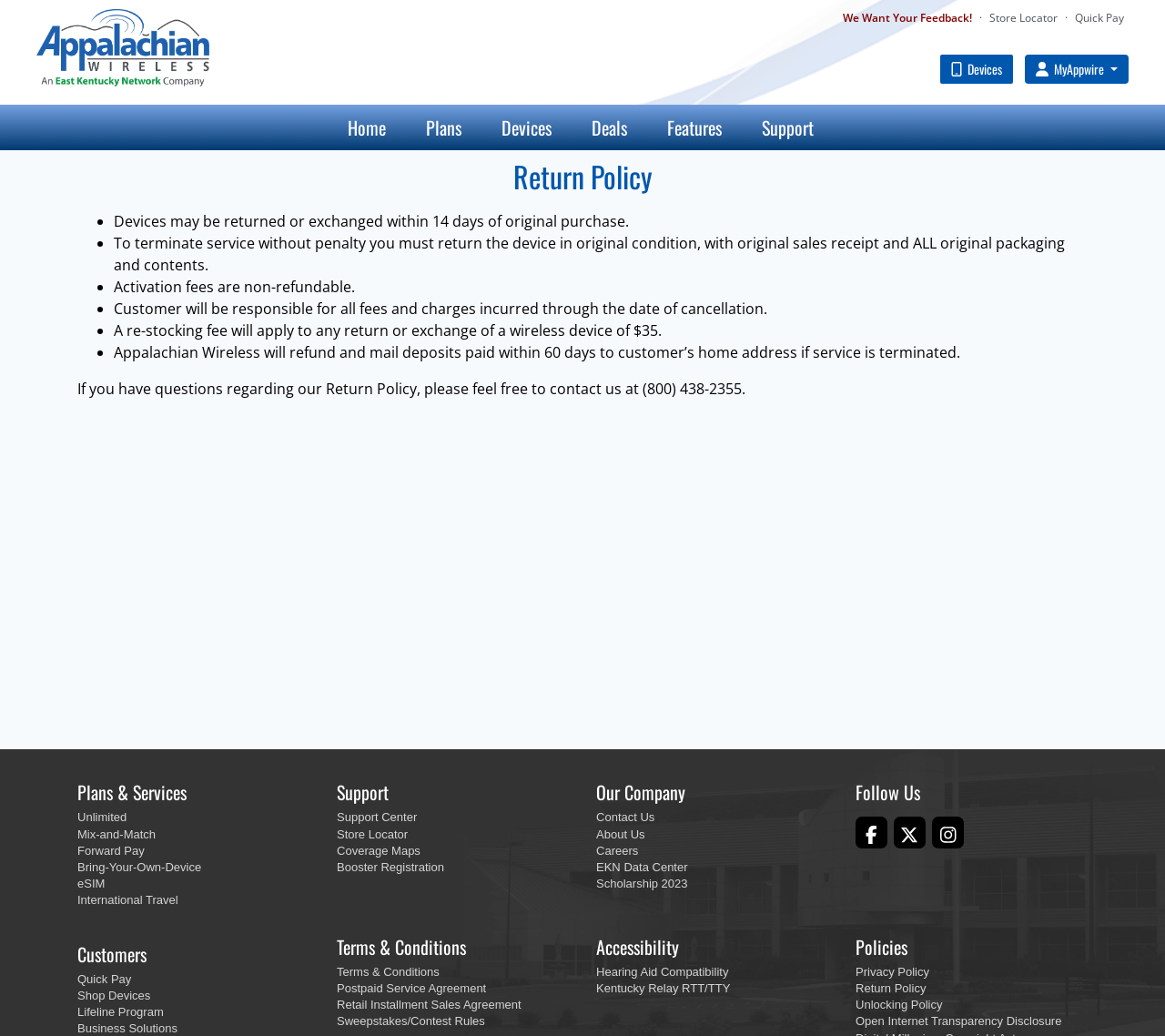What is the phone number for contacting the wireless provider?
Answer with a single word or short phrase according to what you see in the image.

(800) 438-2355